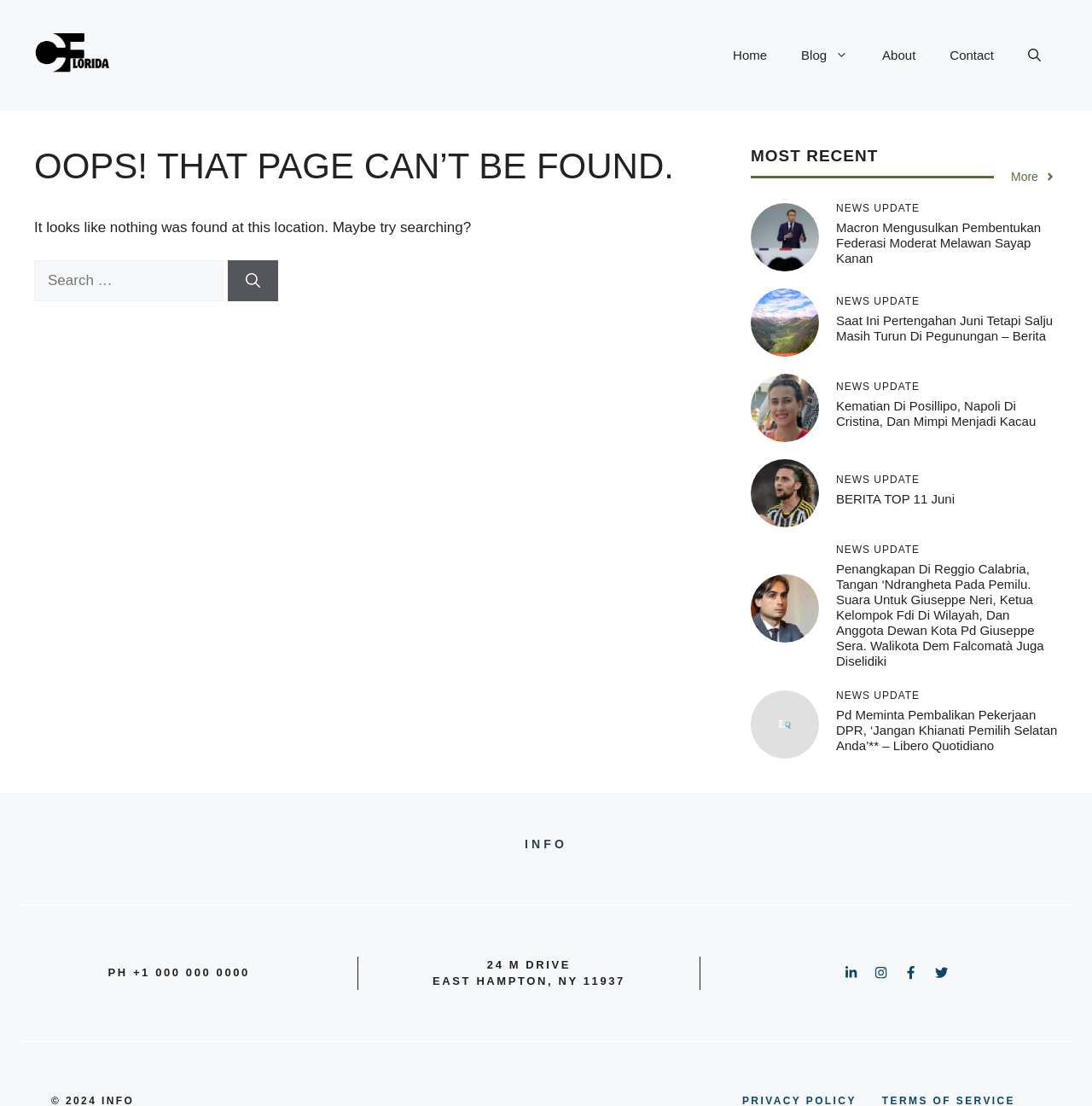Find the bounding box coordinates of the clickable area that will achieve the following instruction: "Read more about Macron Mengusulkan Pembentukan Federasi Moderat Melawan Sayap Kanan".

[0.766, 0.199, 0.953, 0.24]